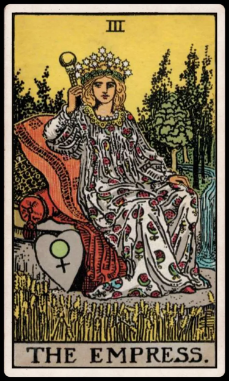What does the yellow background of the card represent?
Please answer the question with a single word or phrase, referencing the image.

Warmth and positivity